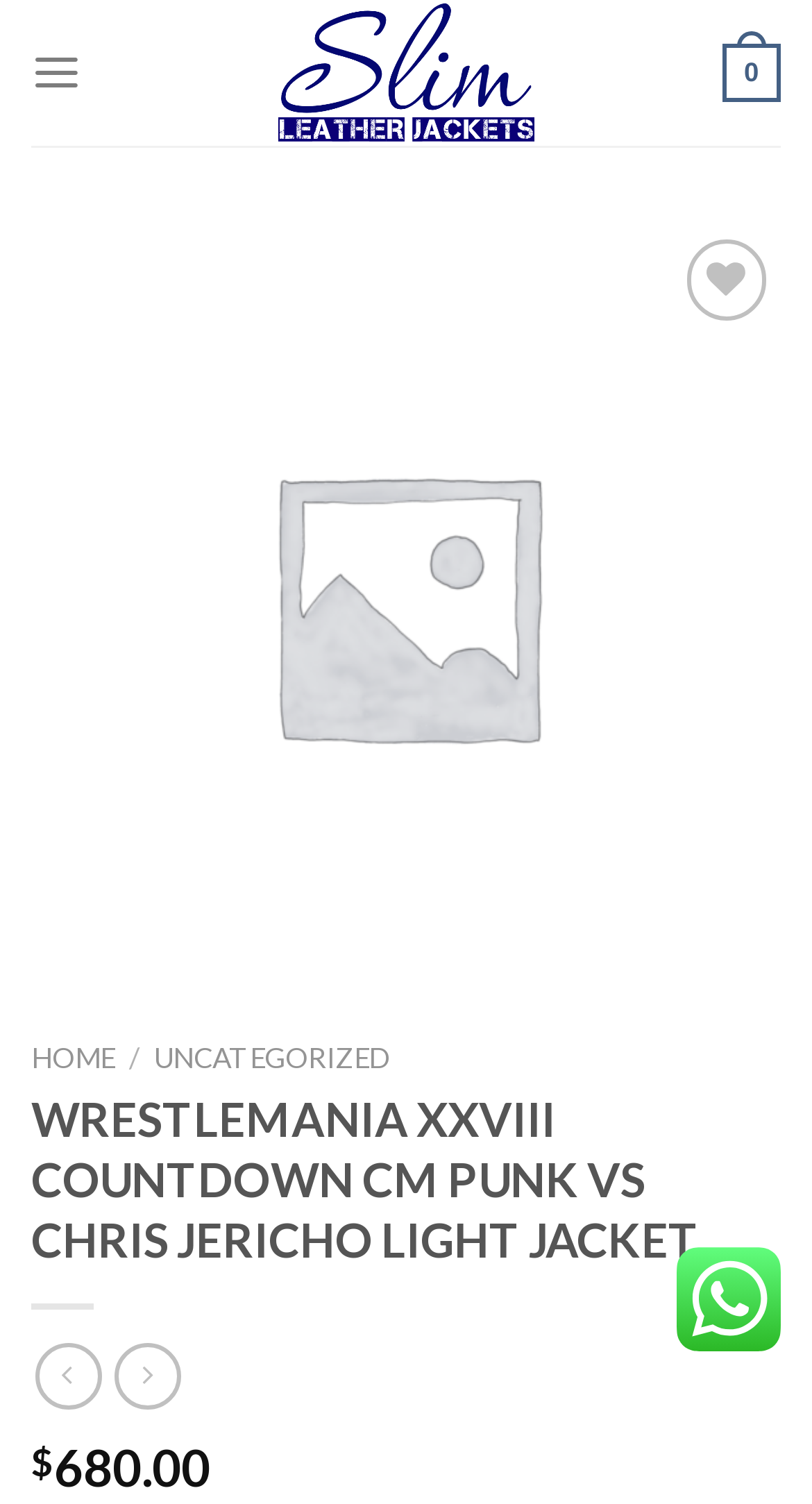Analyze the image and answer the question with as much detail as possible: 
What is the price of the light jacket?

I found the price of the light jacket by looking at the static text elements on the webpage. Specifically, I found the '$' symbol followed by the number '680.00' which indicates the price of the item.